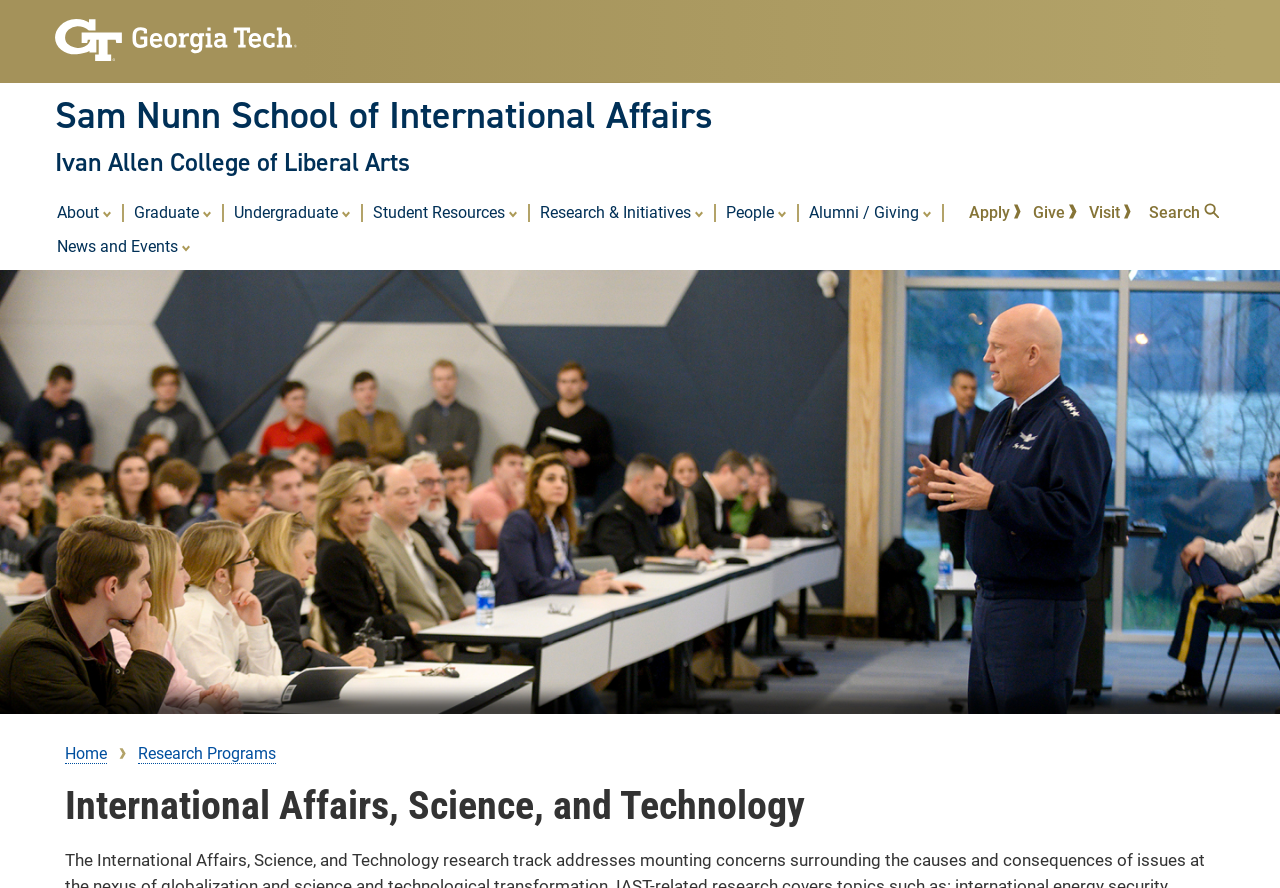Can you determine the bounding box coordinates of the area that needs to be clicked to fulfill the following instruction: "visit the Research Programs page"?

[0.108, 0.838, 0.215, 0.861]